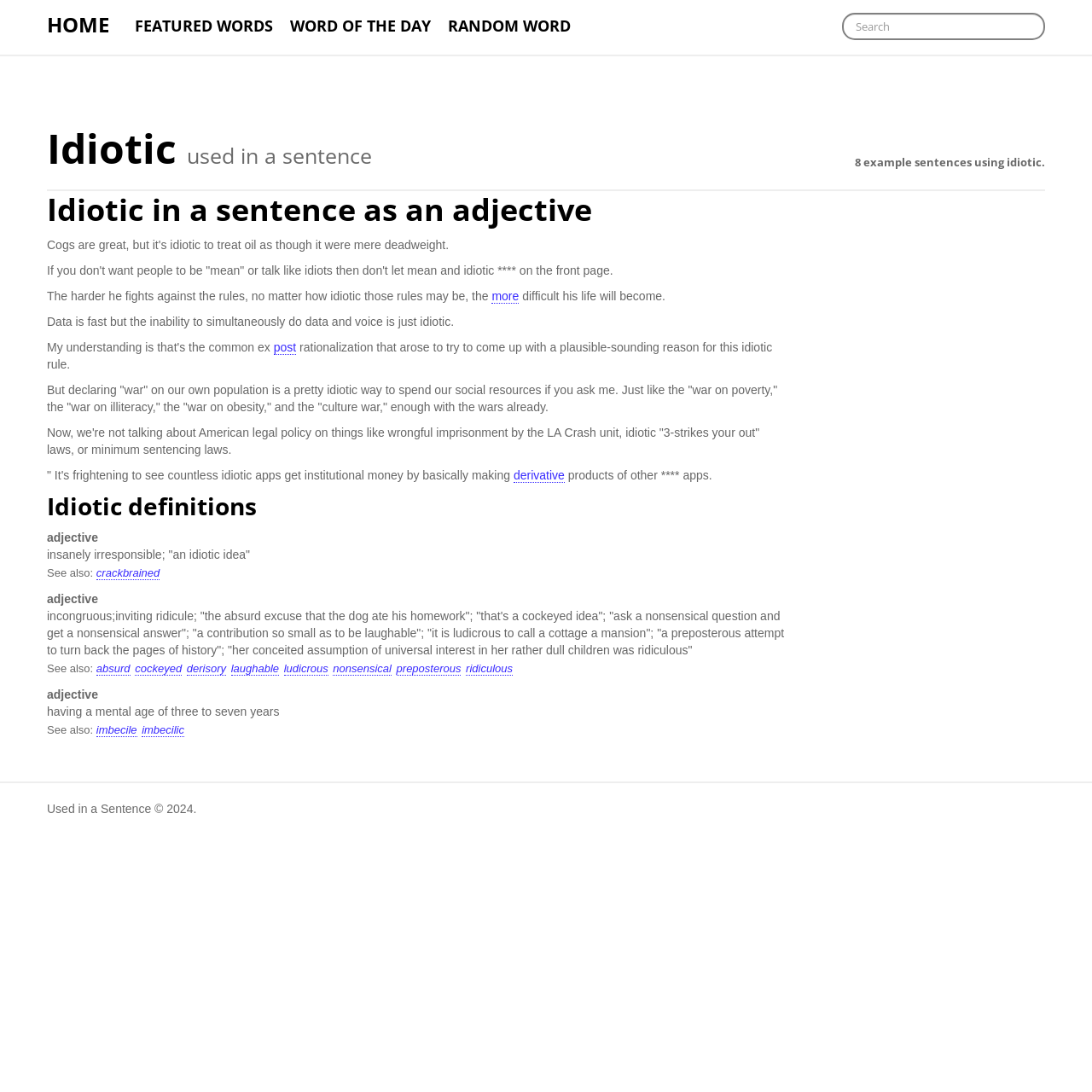Locate the bounding box coordinates of the area you need to click to fulfill this instruction: 'Click on a related word'. The coordinates must be in the form of four float numbers ranging from 0 to 1: [left, top, right, bottom].

[0.088, 0.607, 0.119, 0.619]